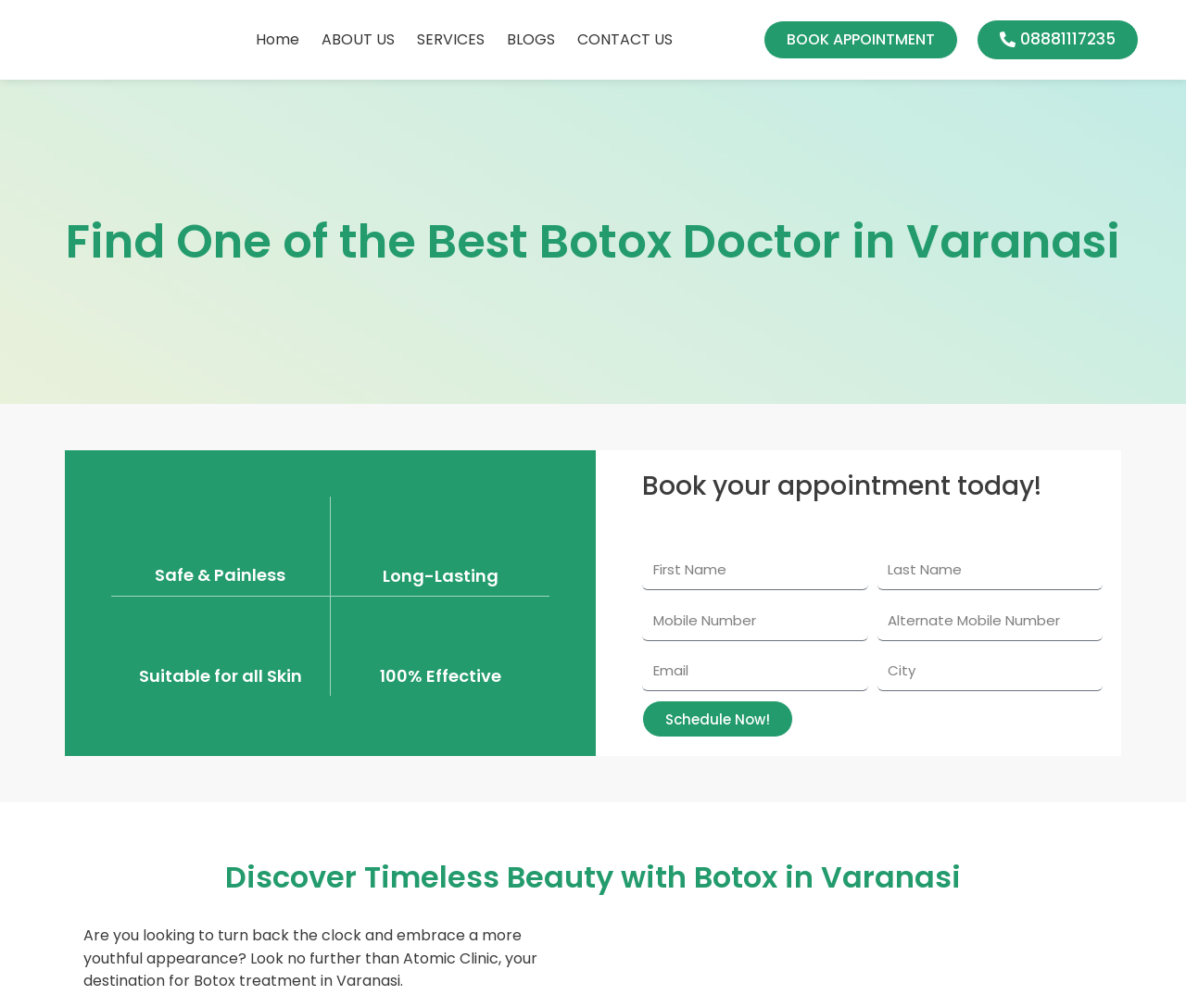What is the phone number to book an appointment?
Carefully examine the image and provide a detailed answer to the question.

The phone number is displayed as a link on the webpage, allowing users to quickly book an appointment by calling the provided number.